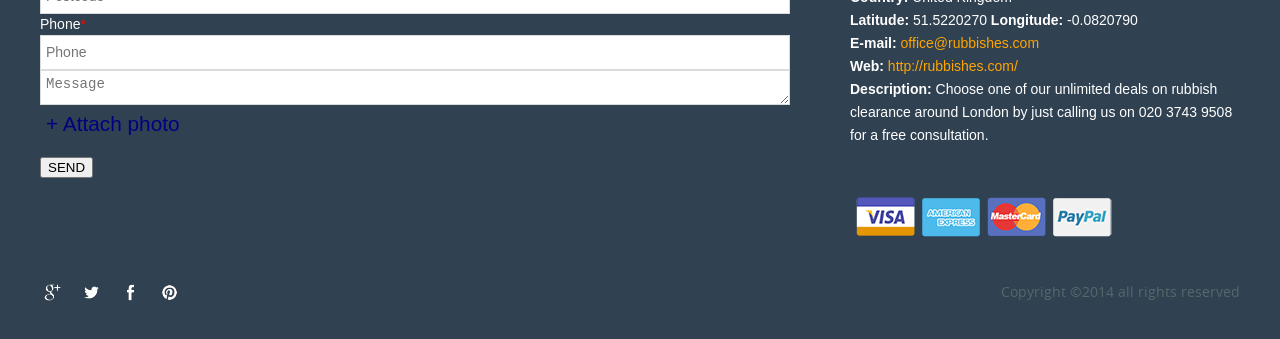Kindly determine the bounding box coordinates of the area that needs to be clicked to fulfill this instruction: "Attach a photo".

[0.031, 0.327, 0.145, 0.403]